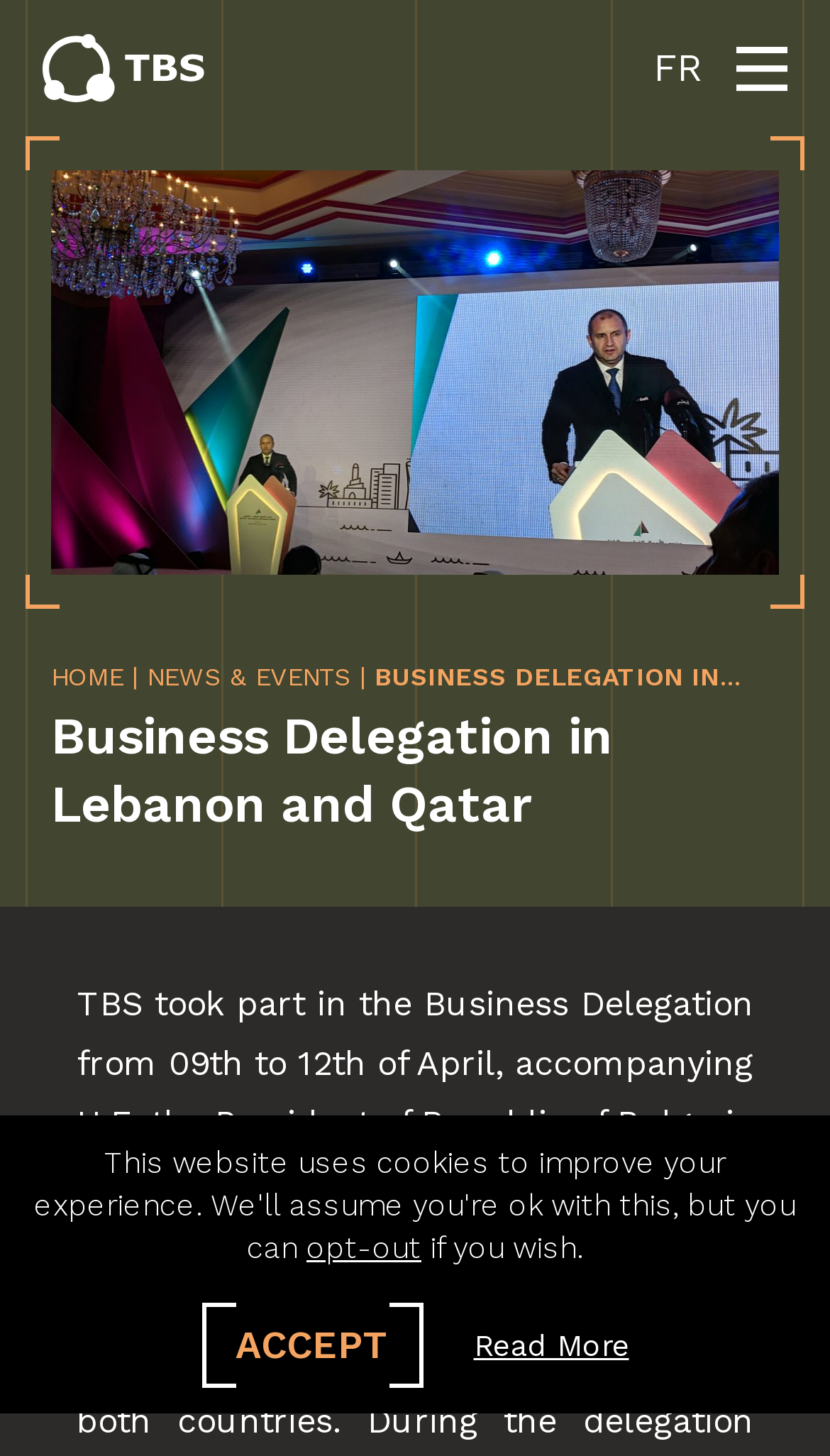Provide a short answer to the following question with just one word or phrase: How many images are on the top right corner?

2